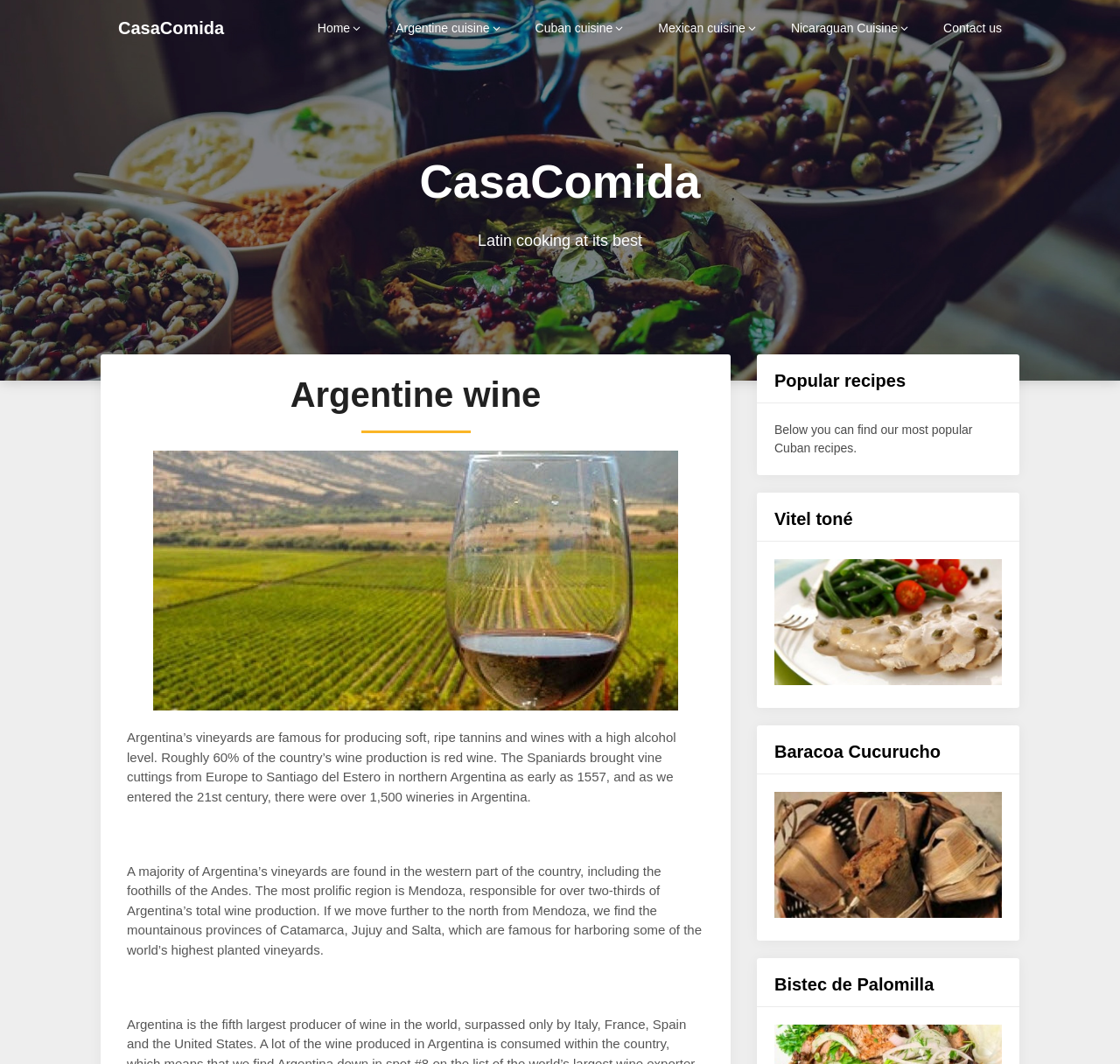What type of wine is Argentina famous for?
Please ensure your answer to the question is detailed and covers all necessary aspects.

According to the webpage, Argentina's vineyards are famous for producing soft, ripe tannins and wines with a high alcohol level, and roughly 60% of the country's wine production is red wine.